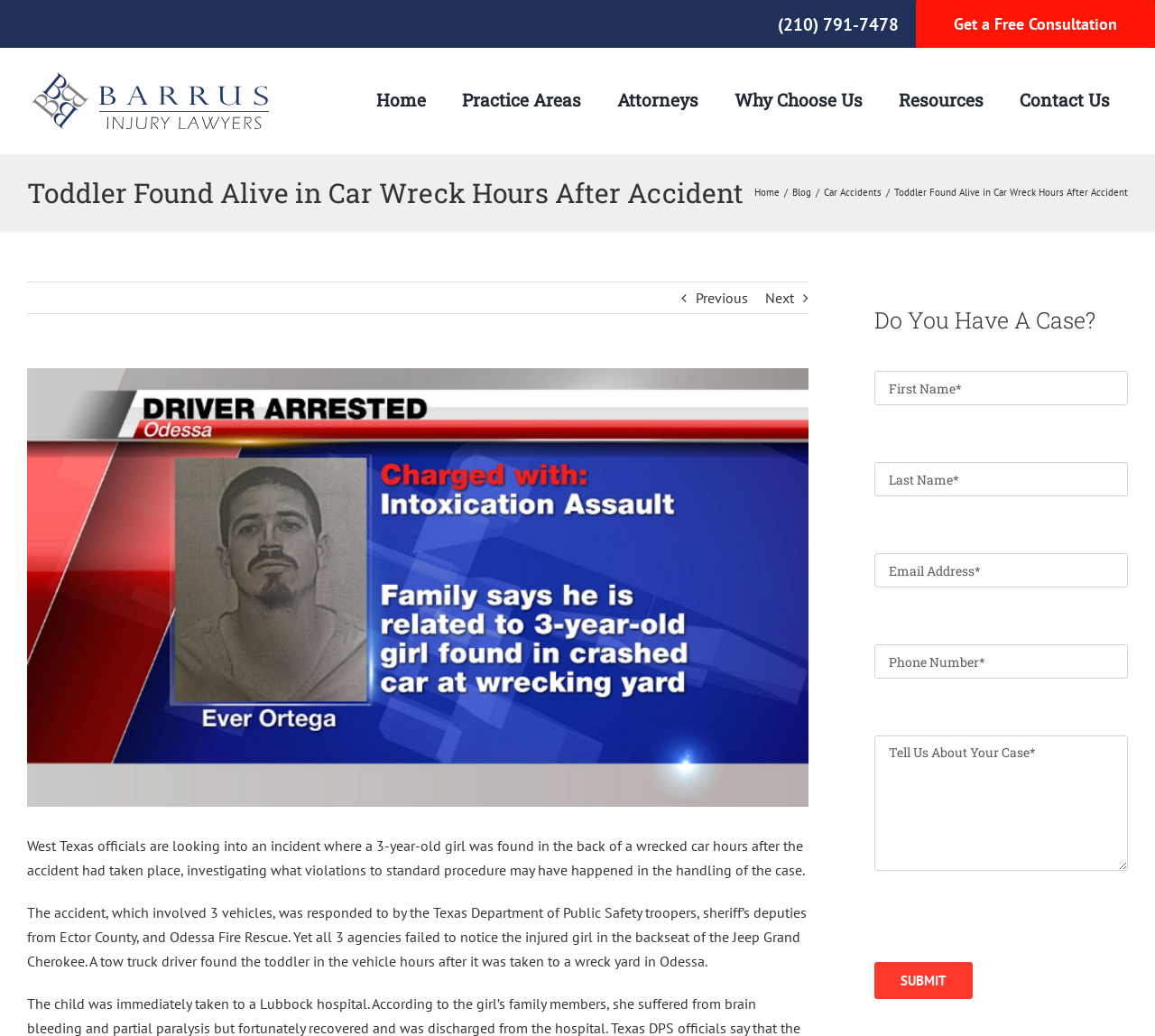Determine the bounding box coordinates of the section to be clicked to follow the instruction: "Share on Facebook". The coordinates should be given as four float numbers between 0 and 1, formatted as [left, top, right, bottom].

None